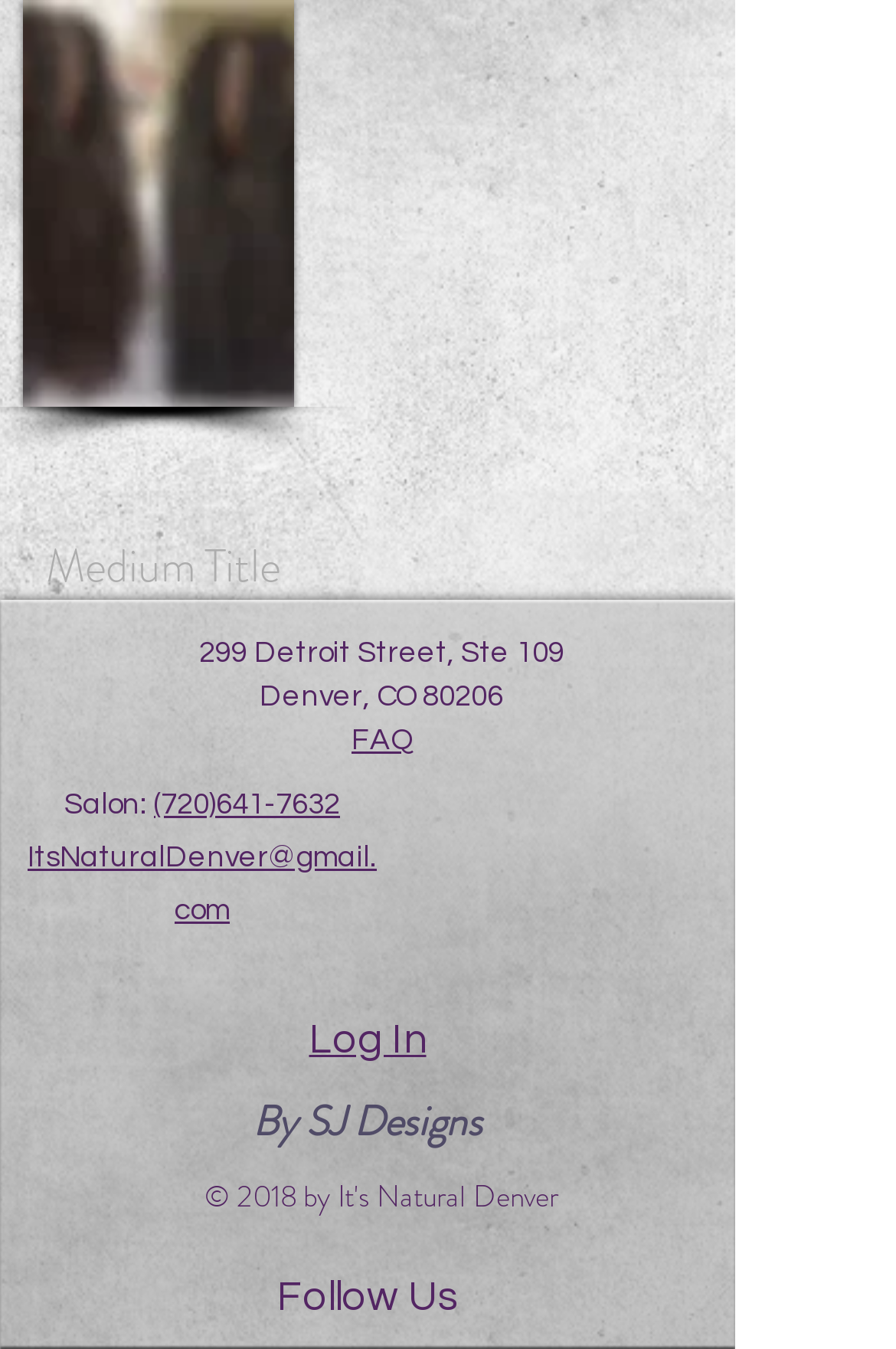Extract the bounding box coordinates for the described element: "How To Clean Toilet Brush". The coordinates should be represented as four float numbers between 0 and 1: [left, top, right, bottom].

None